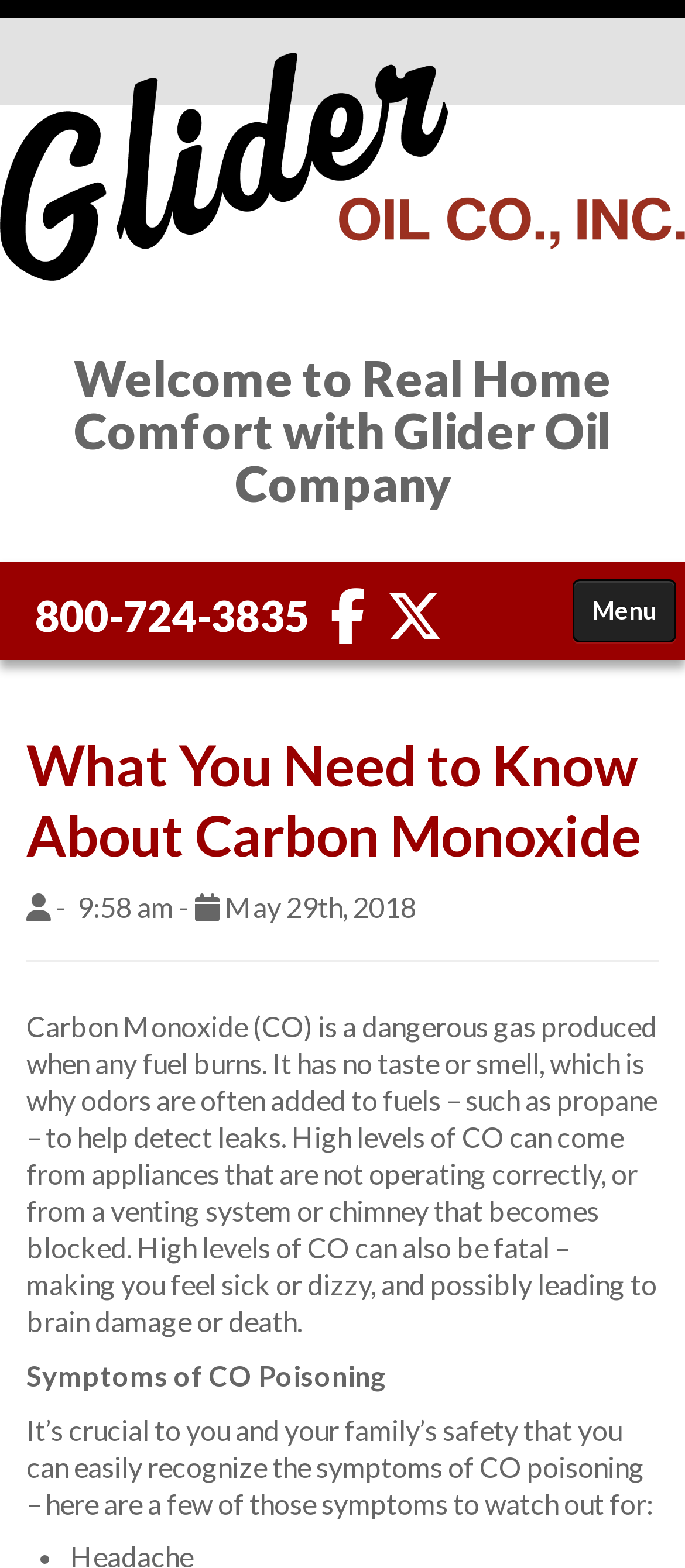Generate the text of the webpage's primary heading.

What You Need to Know About Carbon Monoxide